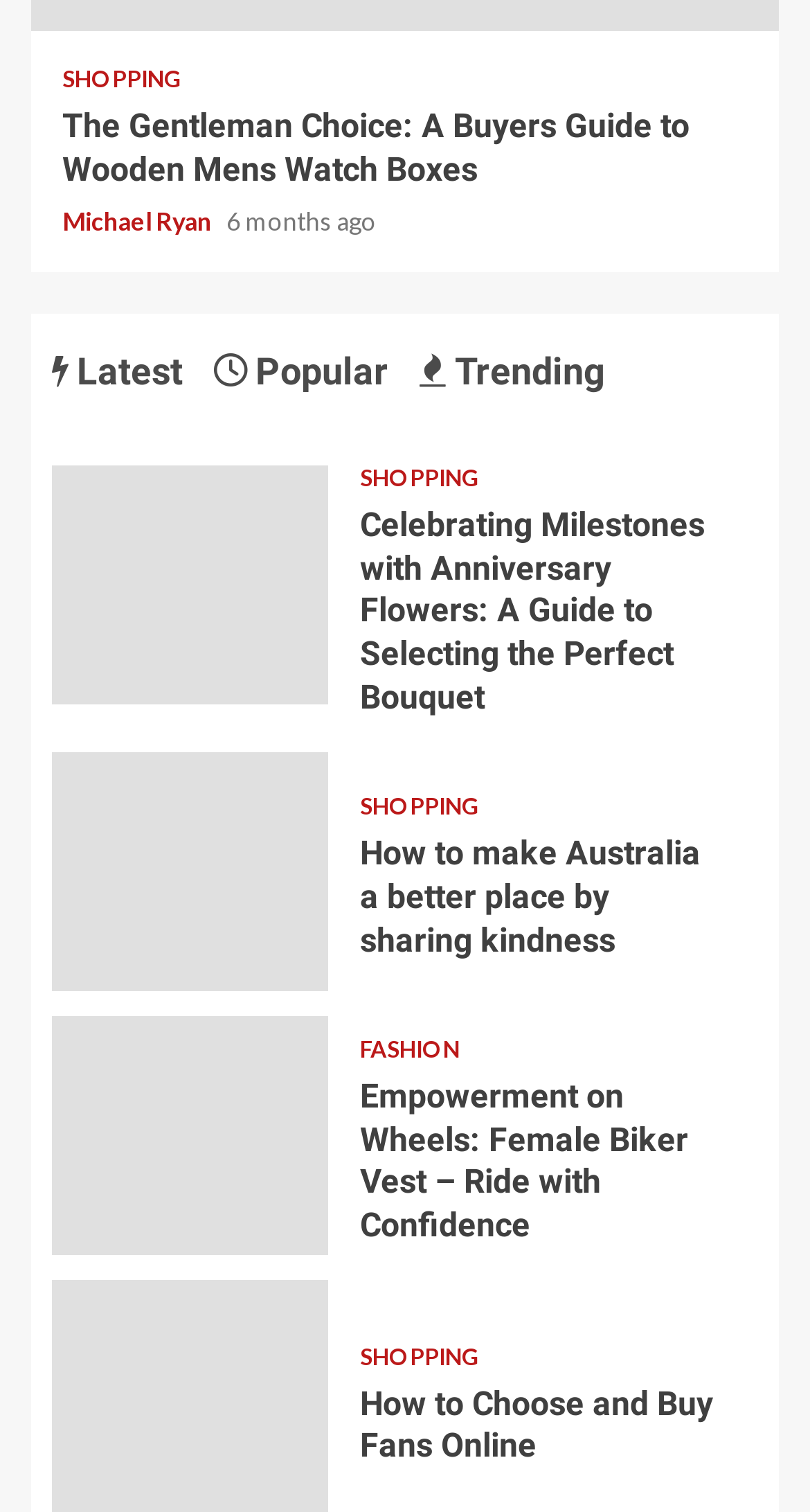Identify the bounding box coordinates of the clickable region necessary to fulfill the following instruction: "Click on SHOPPING". The bounding box coordinates should be four float numbers between 0 and 1, i.e., [left, top, right, bottom].

[0.077, 0.045, 0.226, 0.06]